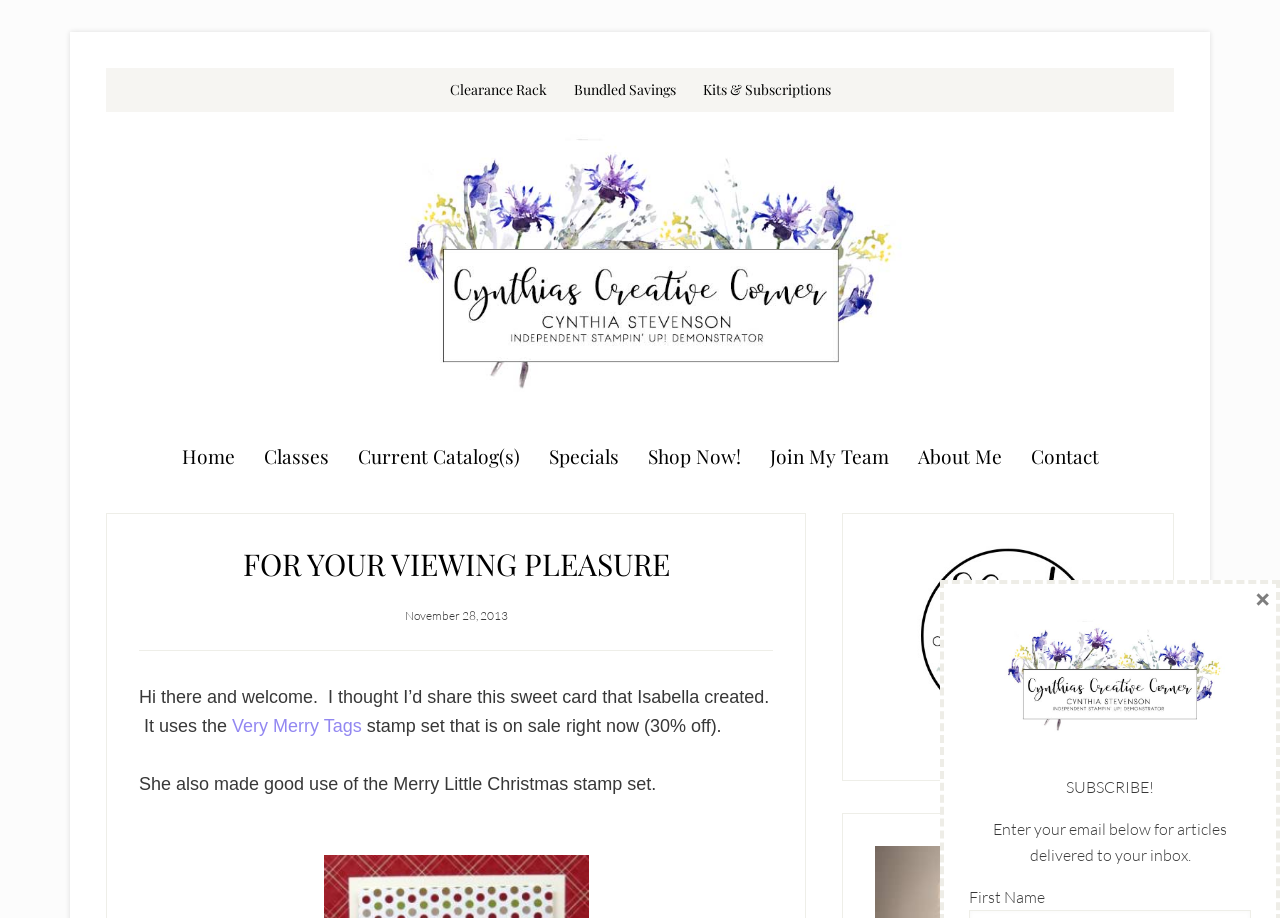Locate the bounding box coordinates of the element I should click to achieve the following instruction: "Subscribe by entering email".

[0.776, 0.892, 0.959, 0.942]